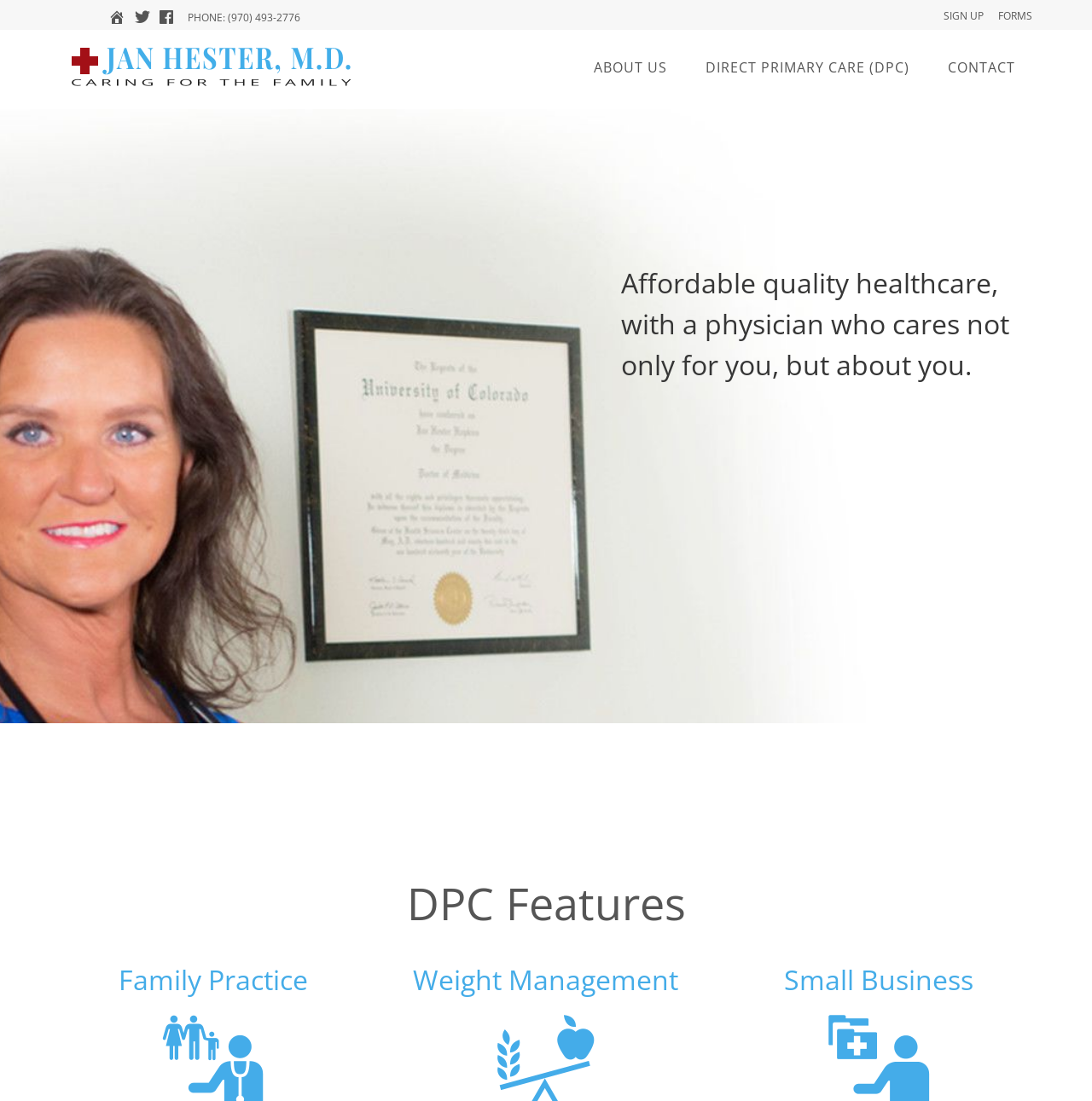Use a single word or phrase to answer the question:
What is the description of the healthcare service?

Affordable quality healthcare